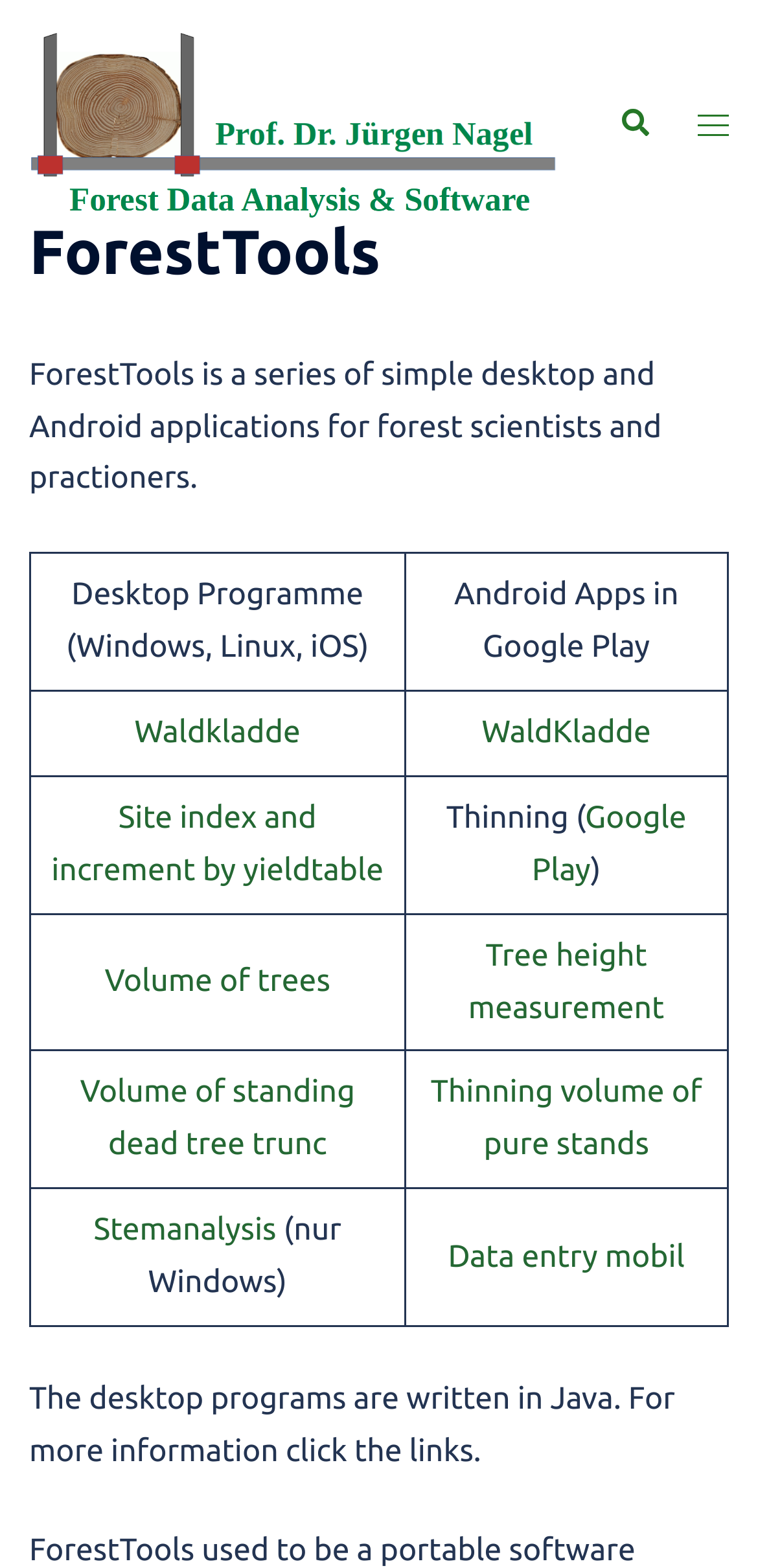Determine the bounding box coordinates in the format (top-left x, top-left y, bottom-right x, bottom-right y). Ensure all values are floating point numbers between 0 and 1. Identify the bounding box of the UI element described by: Google Play

[0.702, 0.51, 0.906, 0.566]